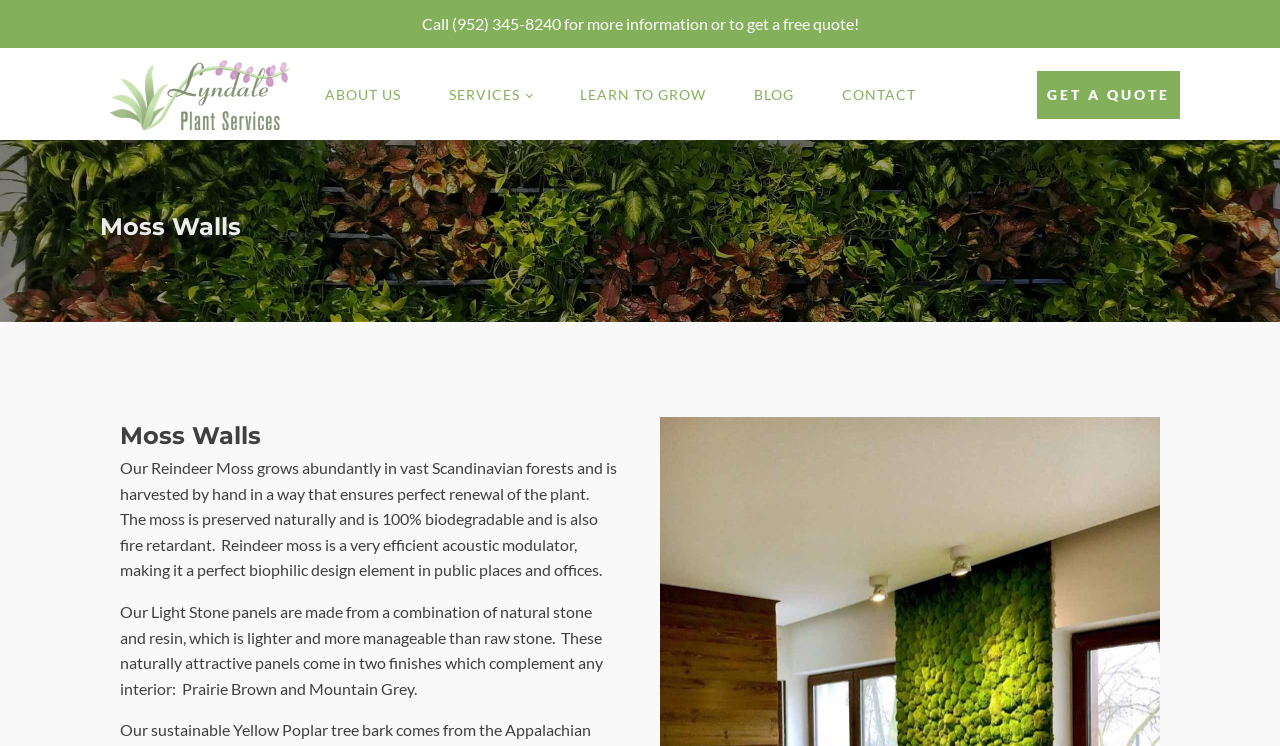What is unique about the Reindeer Moss?
Please provide a comprehensive answer to the question based on the webpage screenshot.

I found this information by reading the text under the 'Moss Walls' heading, which describes the properties of Reindeer Moss, including that it is 100% biodegradable.